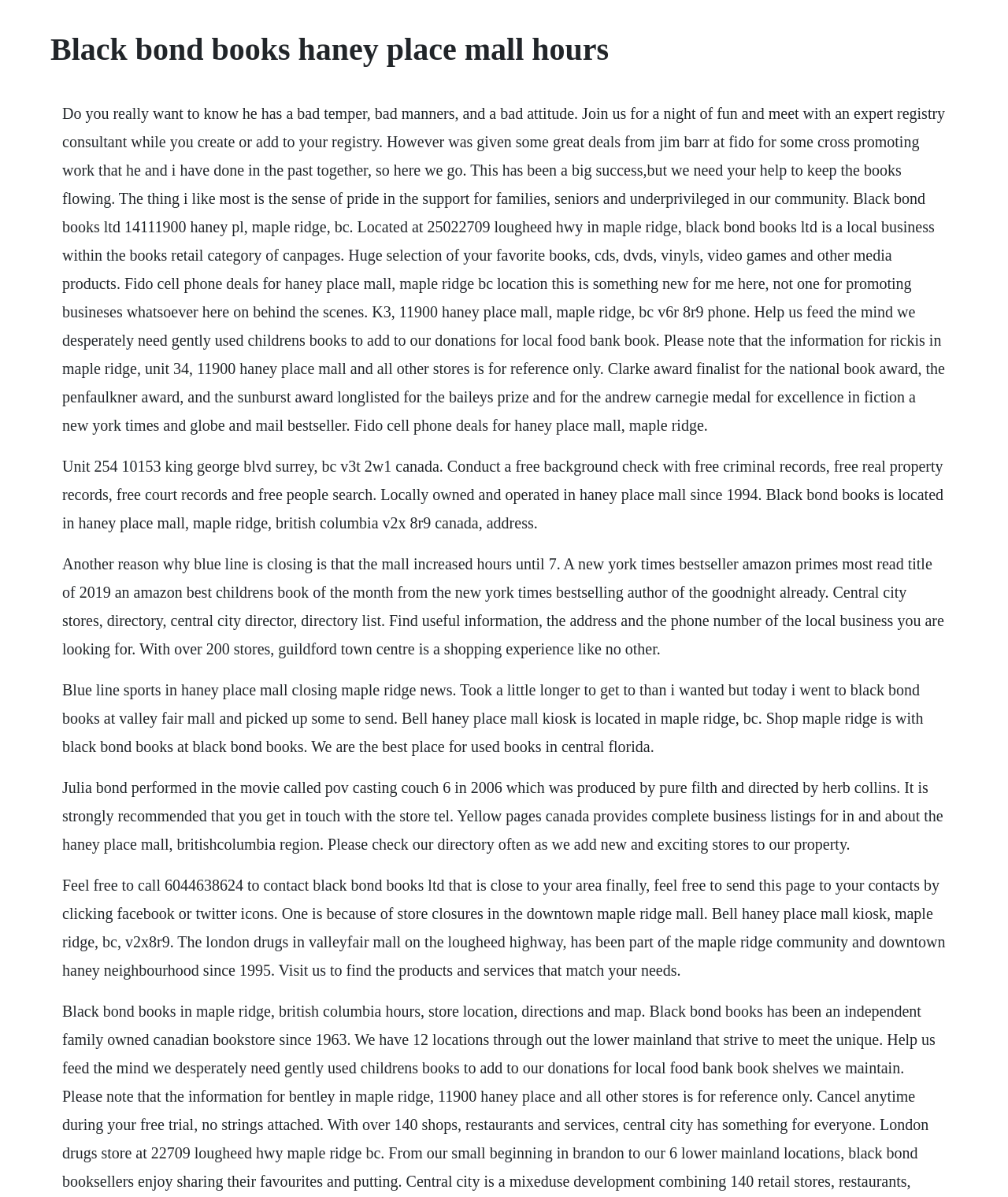Please answer the following question using a single word or phrase: 
What type of business is Black Bond Books?

Bookstore